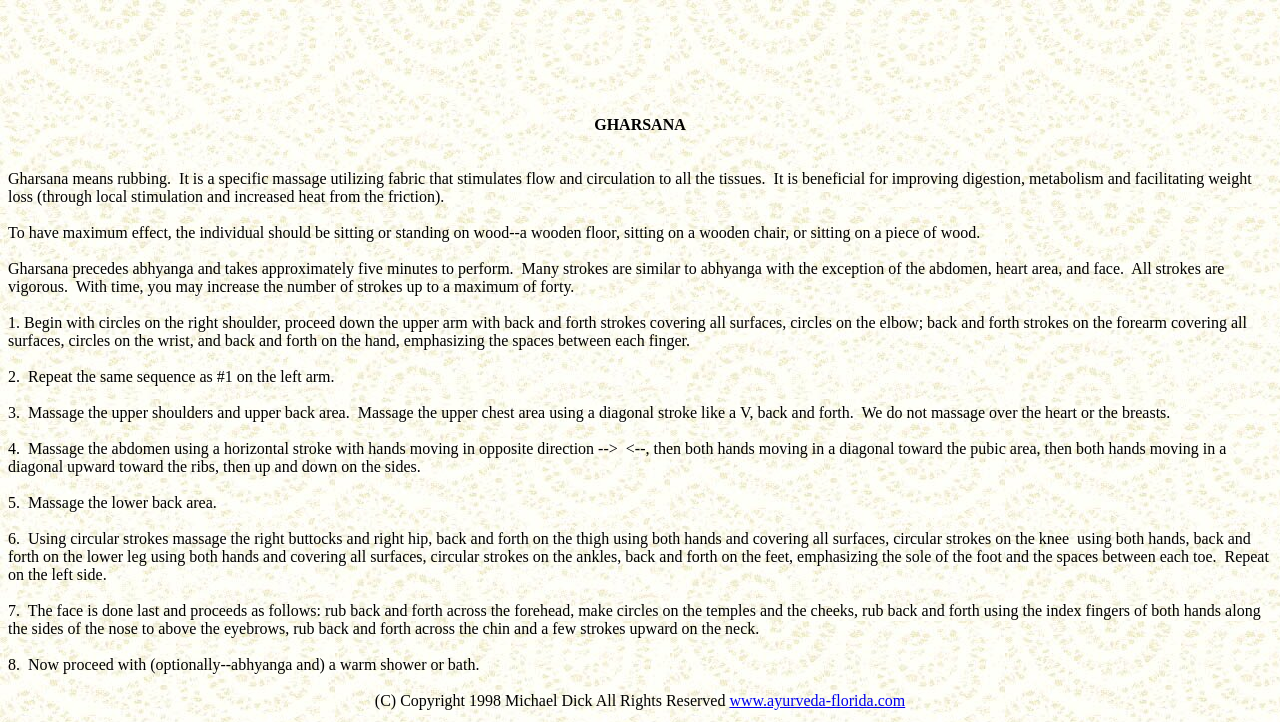Articulate a complete and detailed caption of the webpage elements.

The webpage is about the Ayurvedic technique of Gharshana, a specific massage method that stimulates blood and lymph circulation. The page has a title "Gharshana Alternative Massage Bare Hand Raw Silk or Wool gf Lymphatic Congestion Poor Circulation" at the top. Below the title, there is a brief introduction to Gharshana, explaining that it means rubbing and is beneficial for improving digestion, metabolism, and facilitating weight loss.

The main content of the page is divided into eight steps, each describing a specific part of the body to massage, including the arms, shoulders, chest, abdomen, lower back, buttocks, and face. The instructions are detailed, specifying the type of strokes to use, such as circular, back and forth, and diagonal strokes.

At the bottom of the page, there is a copyright notice and a link to a website, "www.ayurveda-florida.com". The text is densely packed, with no images or breaks in between, suggesting a informative and instructional tone.